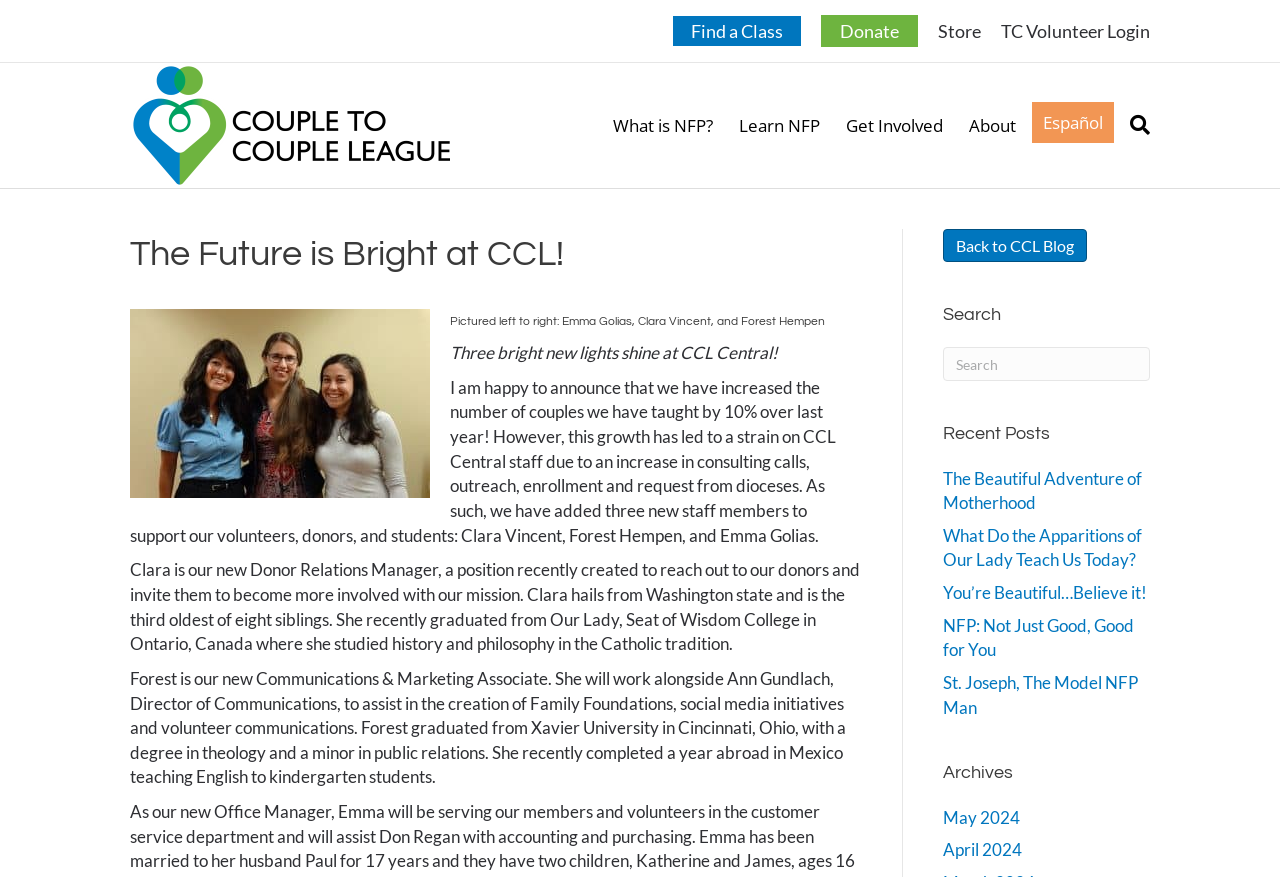Please identify the primary heading of the webpage and give its text content.

The Future is Bright at CCL!